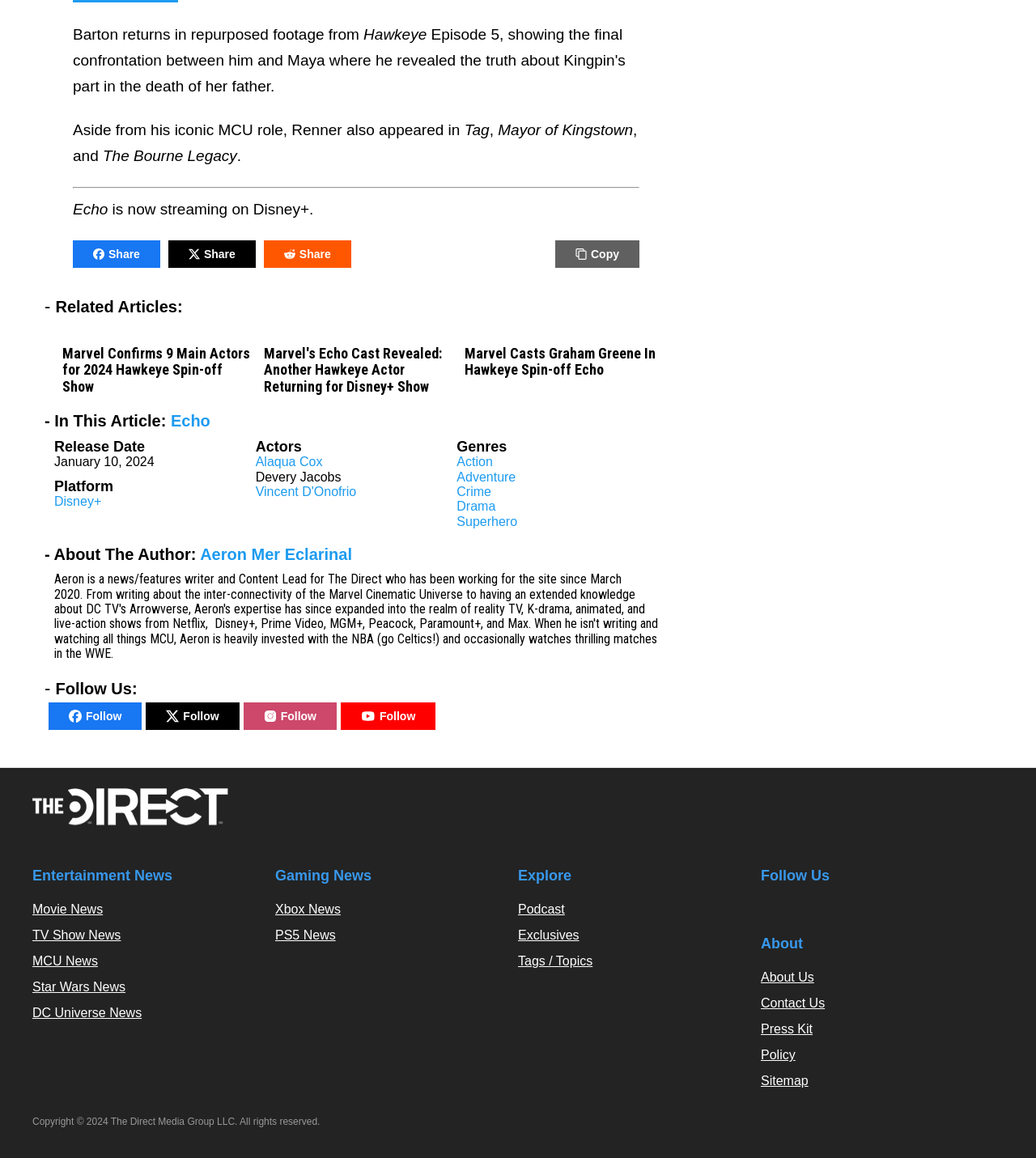What is the name of the Marvel show mentioned in the article?
Examine the image and provide an in-depth answer to the question.

I found the answer by looking at the text content of the webpage, specifically the heading 'Echo' and the sentence 'Echo is now streaming on Disney+.' which indicates that Echo is a Marvel show.